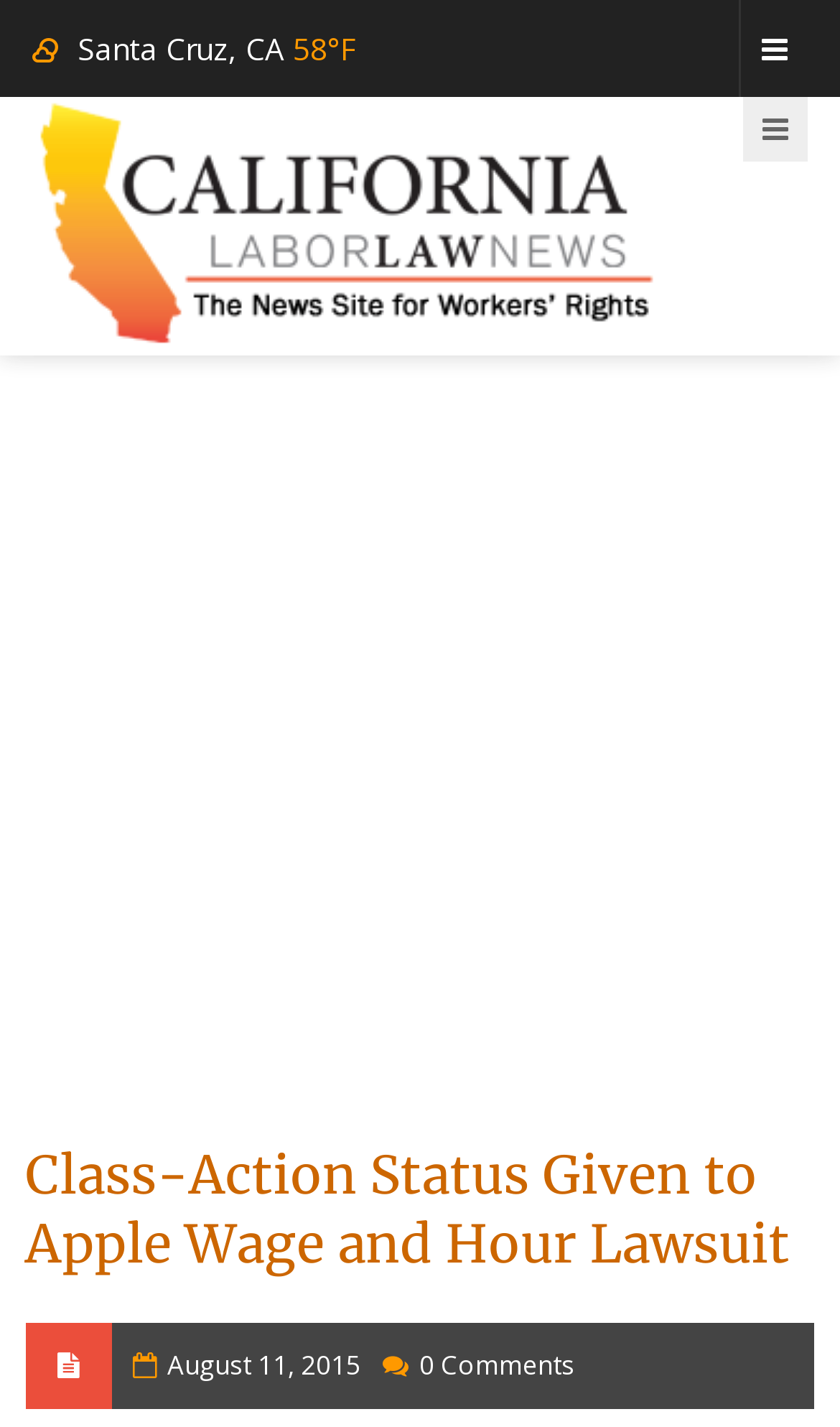What is the status of the Apple Wage and Hour Lawsuit?
Refer to the screenshot and answer in one word or phrase.

Class-Action Status